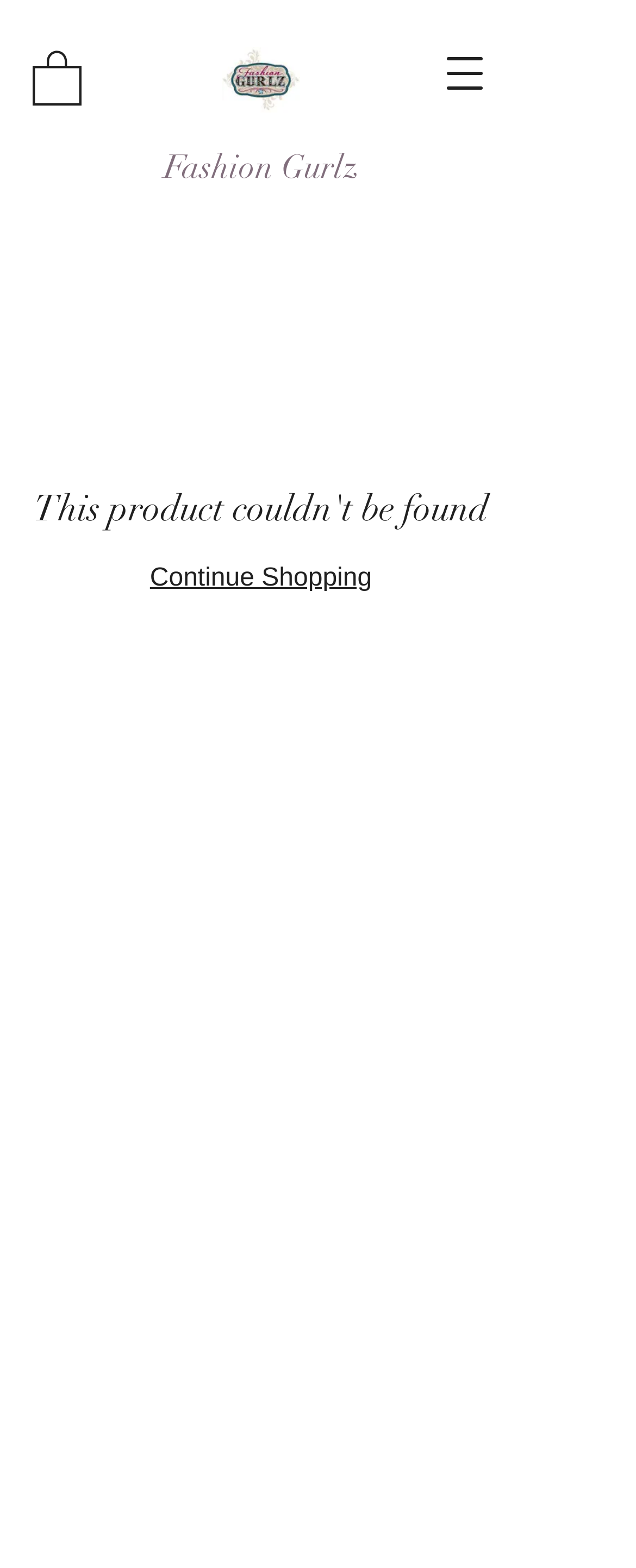What is the purpose of the button at the top right?
Utilize the information in the image to give a detailed answer to the question.

The button element with the text 'Open navigation menu' has a popup dialog, indicating that it is used to open a navigation menu.